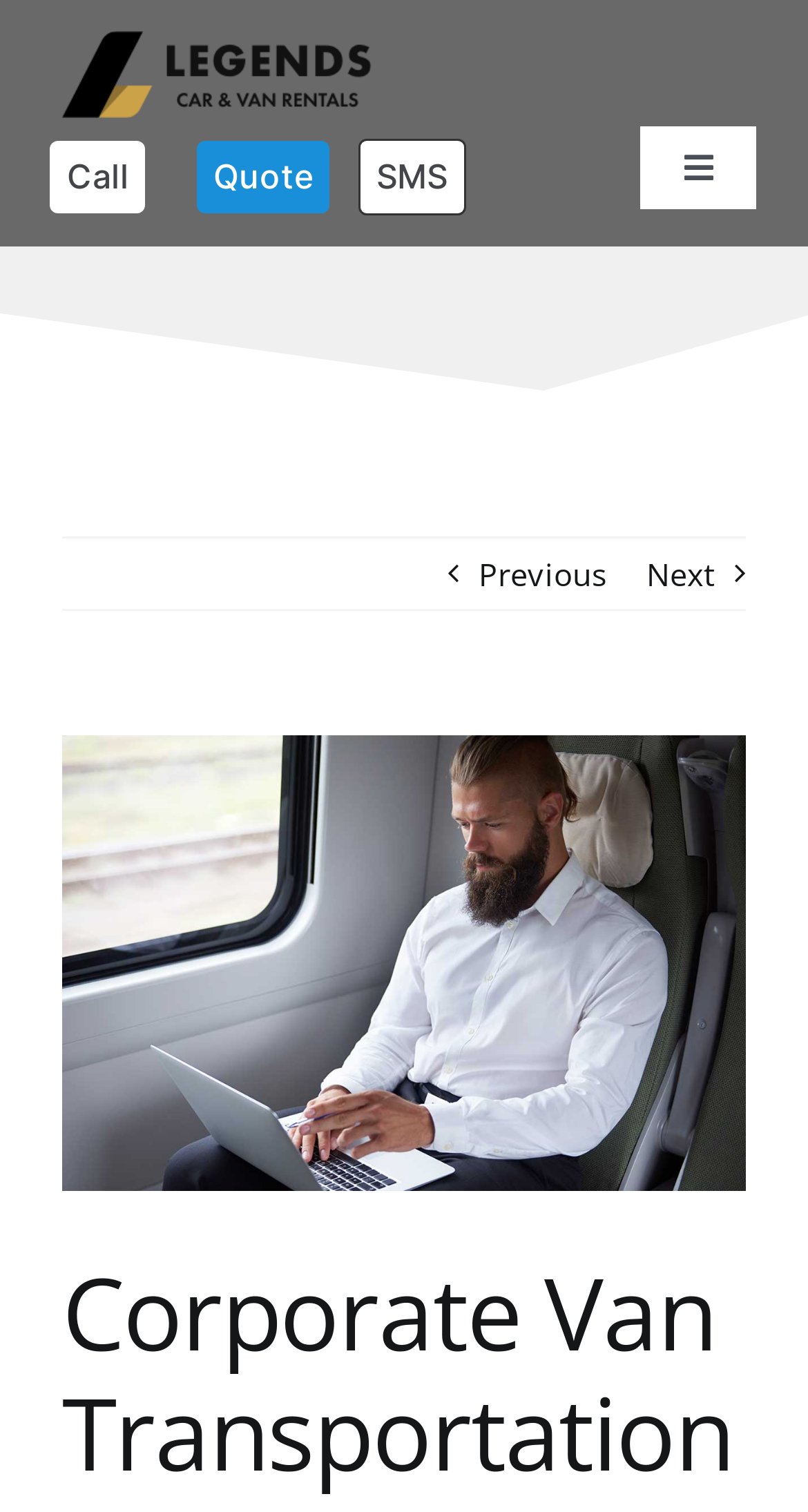Identify the bounding box coordinates of the clickable region required to complete the instruction: "Toggle main menu". The coordinates should be given as four float numbers within the range of 0 and 1, i.e., [left, top, right, bottom].

[0.794, 0.083, 0.937, 0.138]